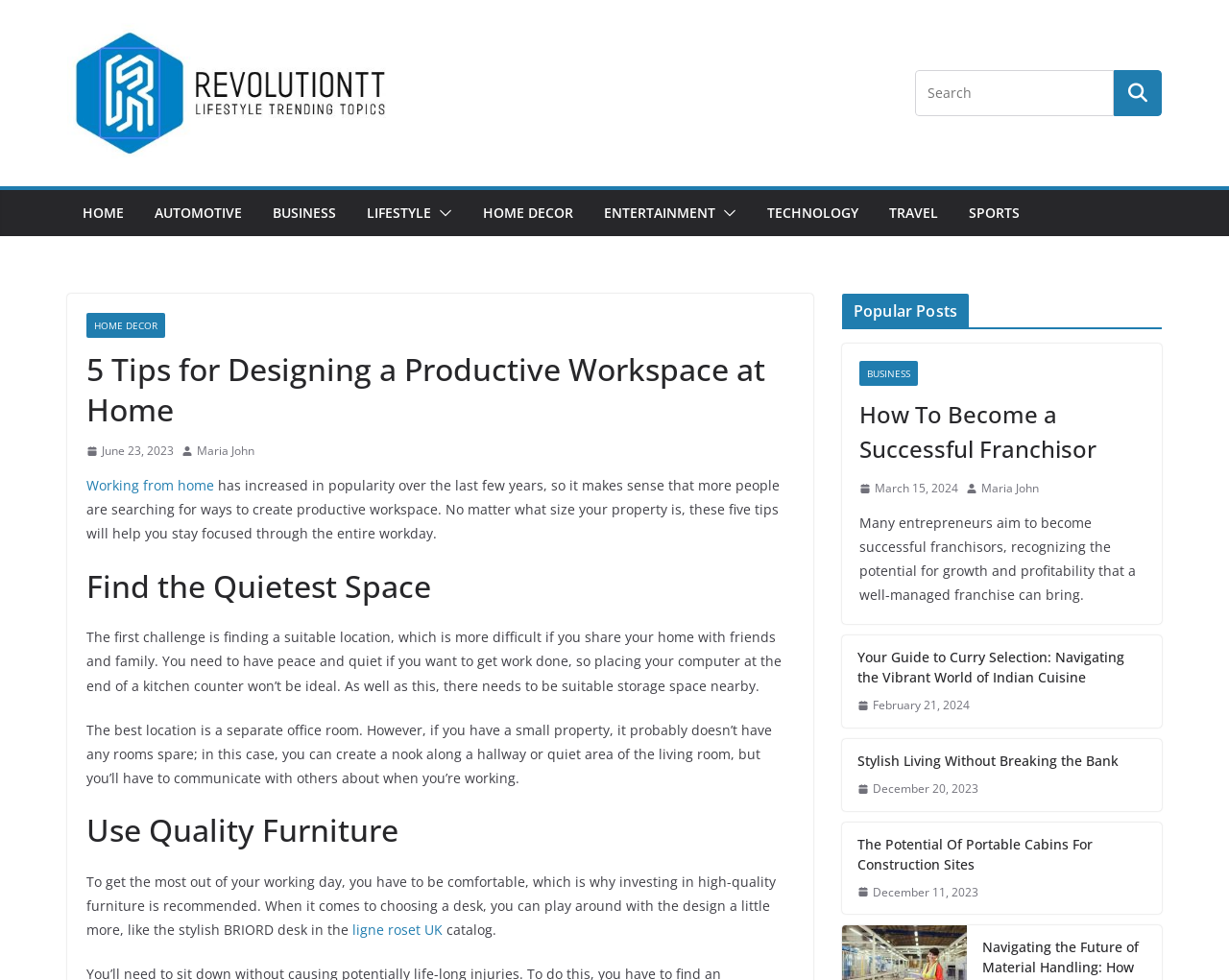What is the topic of the article?
Please ensure your answer to the question is detailed and covers all necessary aspects.

The topic of the article can be determined by reading the heading '5 Tips for Designing a Productive Workspace at Home' which is located at the top of the webpage. This heading is a clear indication of what the article is about.